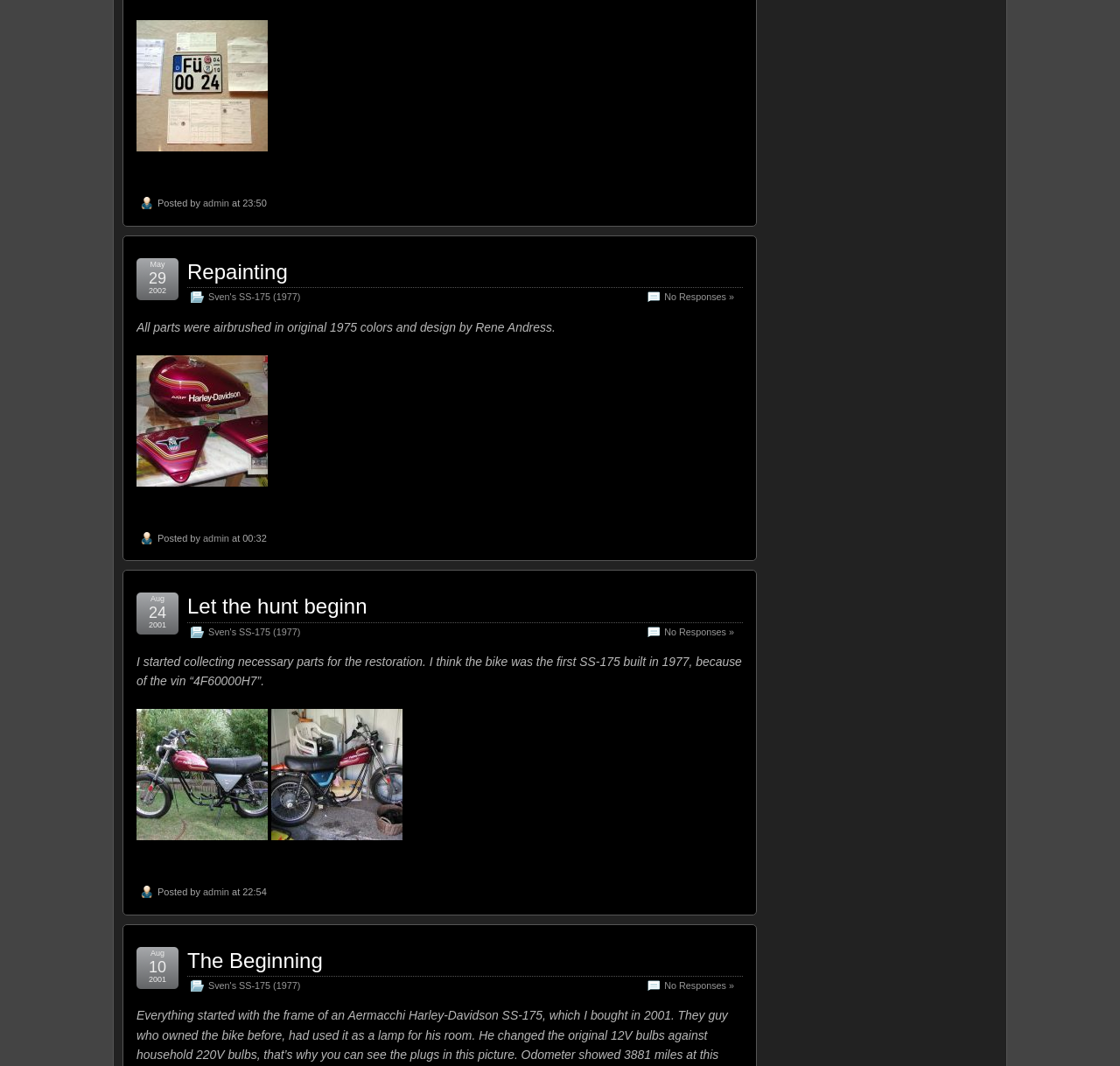What is the date of the third article?
Please provide a single word or phrase based on the screenshot.

Aug 10, 2001